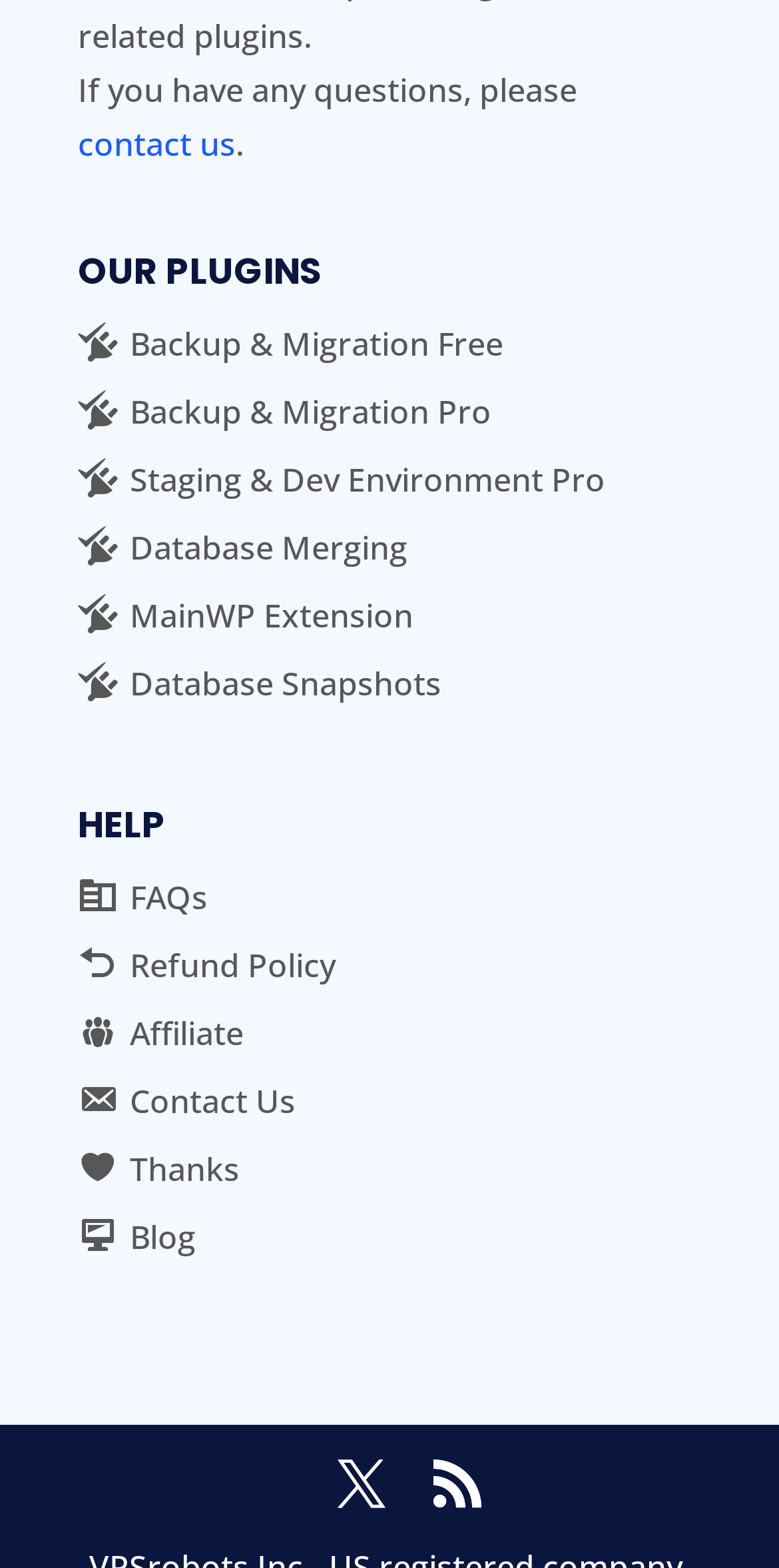Please locate the bounding box coordinates for the element that should be clicked to achieve the following instruction: "check refund policy". Ensure the coordinates are given as four float numbers between 0 and 1, i.e., [left, top, right, bottom].

[0.1, 0.602, 0.431, 0.63]